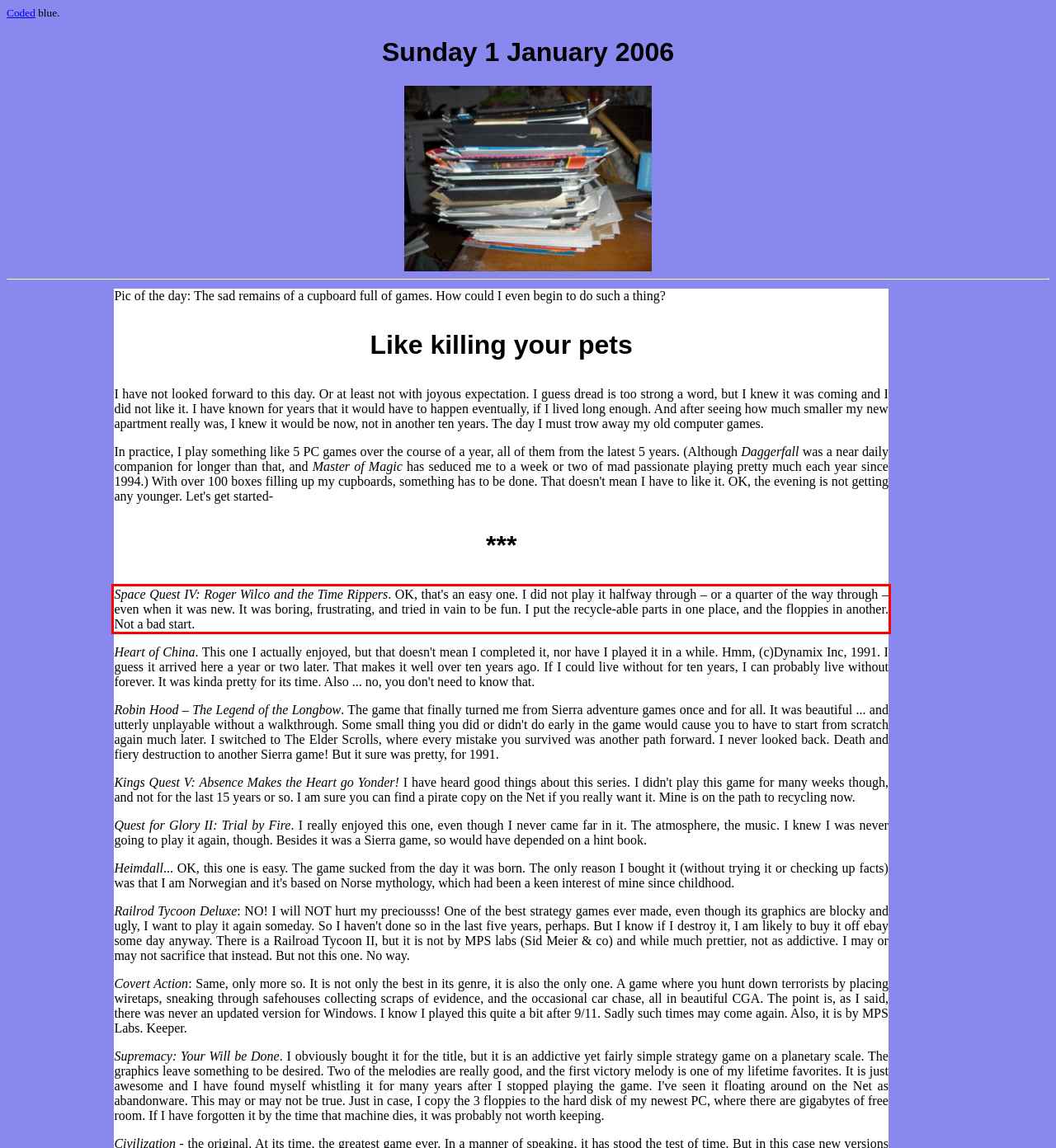Examine the screenshot of the webpage, locate the red bounding box, and perform OCR to extract the text contained within it.

Space Quest IV: Roger Wilco and the Time Rippers. OK, that's an easy one. I did not play it halfway through – or a quarter of the way through – even when it was new. It was boring, frustrating, and tried in vain to be fun. I put the recycle-able parts in one place, and the floppies in another. Not a bad start.